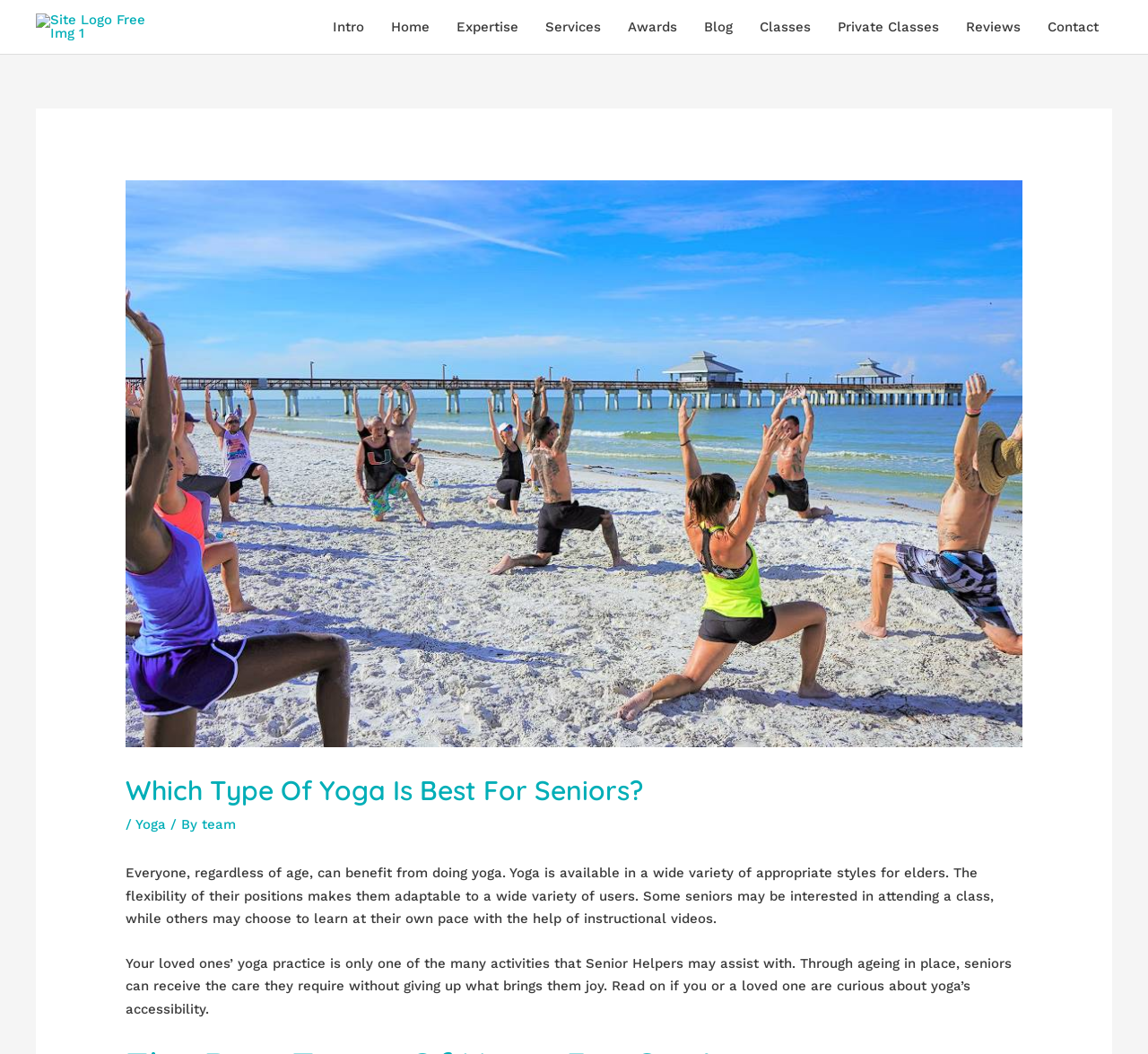What is the tone of the webpage?
Please use the image to deliver a detailed and complete answer.

The tone of the webpage is informative, providing information and guidance on the benefits and accessibility of yoga for seniors, without being promotional or persuasive, aiming to educate and raise awareness about the topic.